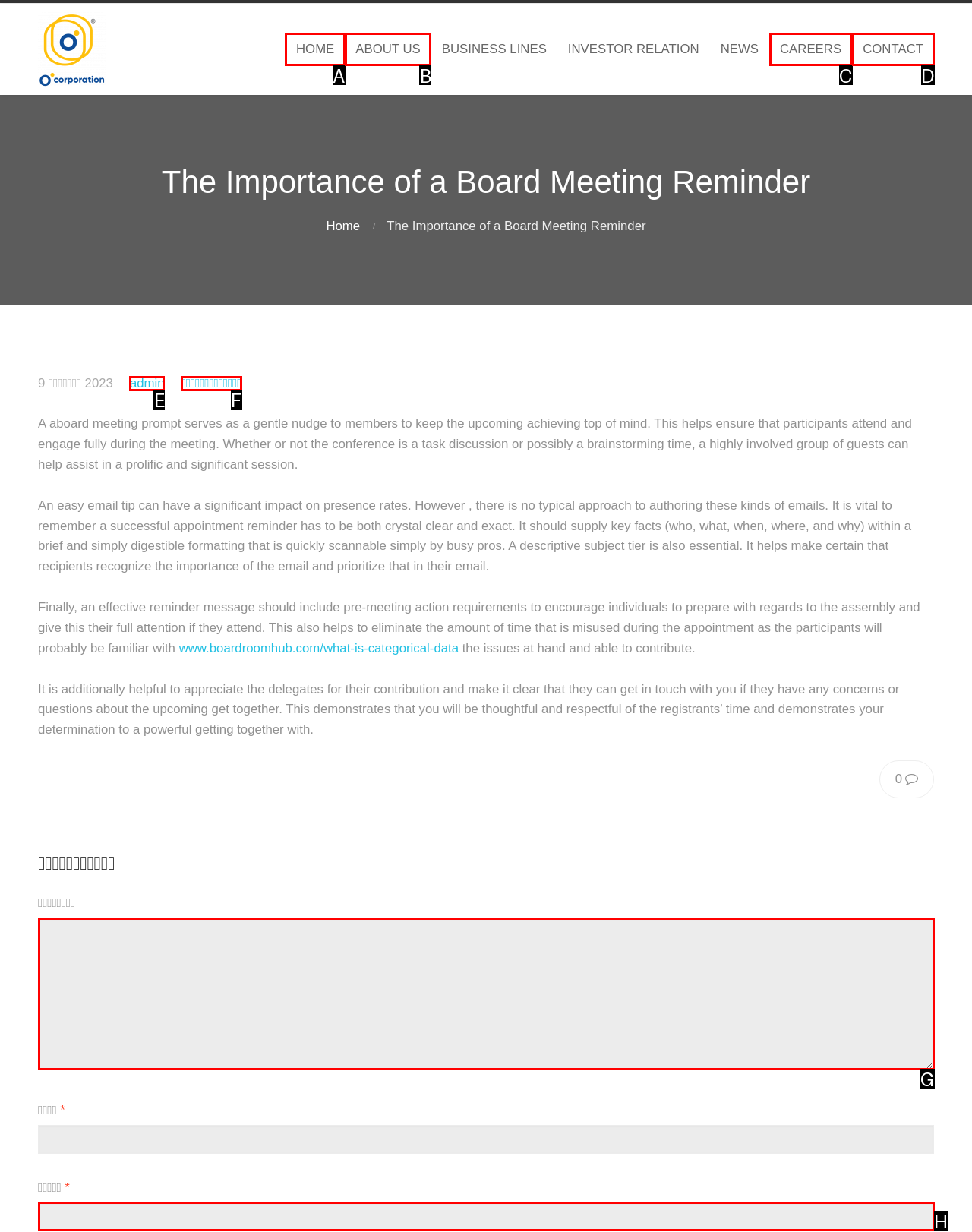Using the provided description: parent_node: อีเมล * aria-describedby="email-notes" name="email", select the most fitting option and return its letter directly from the choices.

H